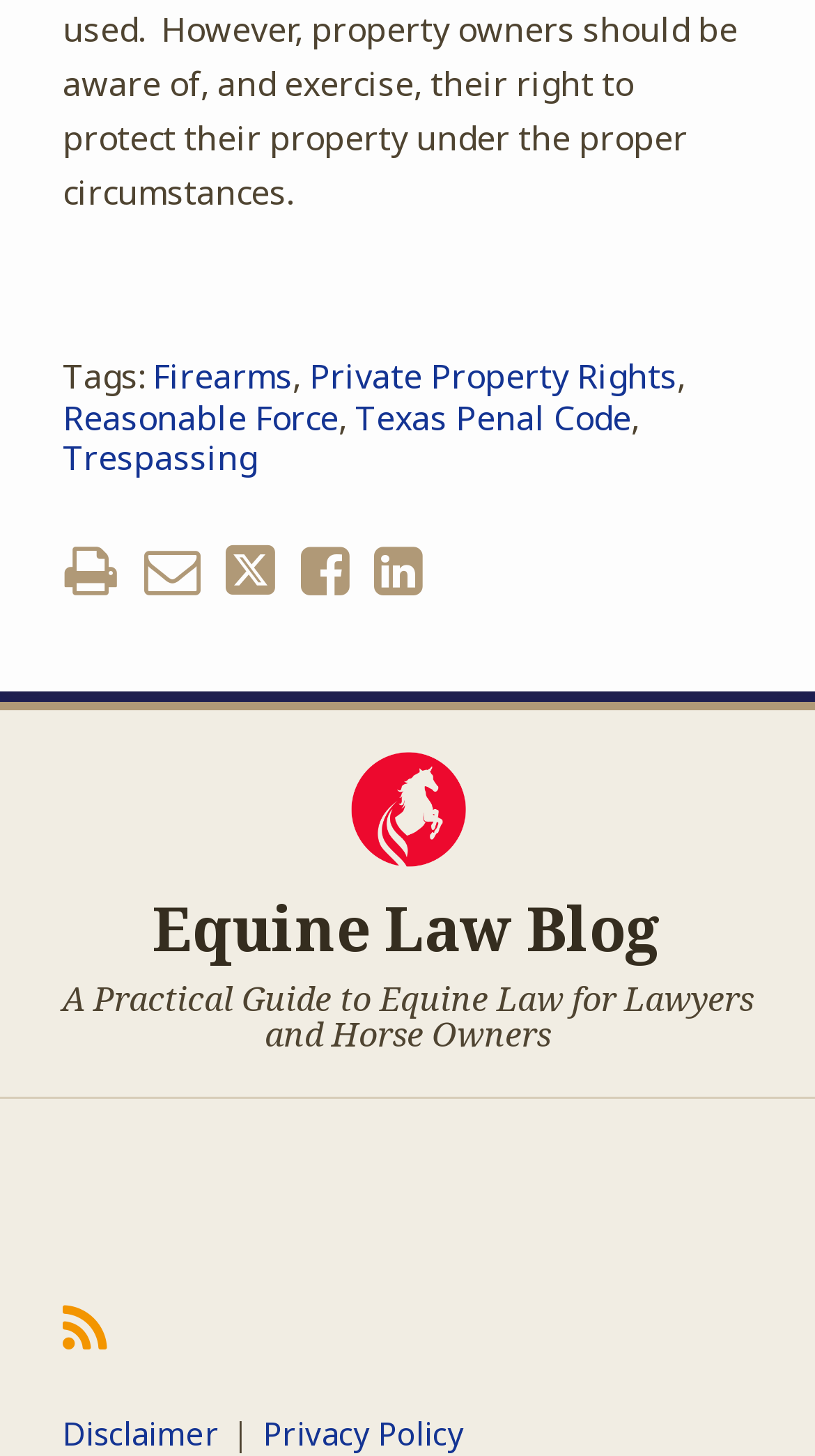Show the bounding box coordinates of the element that should be clicked to complete the task: "View Equine Law Blog homepage".

[0.187, 0.608, 0.813, 0.664]